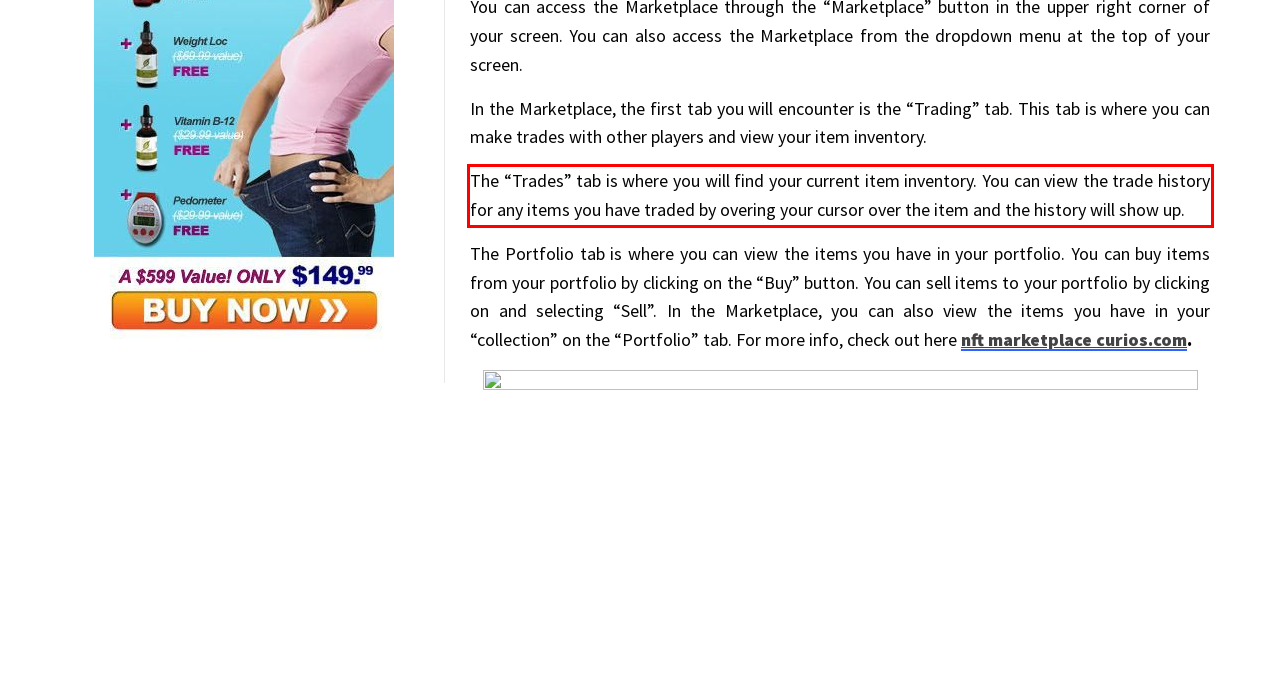You are provided with a screenshot of a webpage containing a red bounding box. Please extract the text enclosed by this red bounding box.

The “Trades” tab is where you will find your current item inventory. You can view the trade history for any items you have traded by overing your cursor over the item and the history will show up.